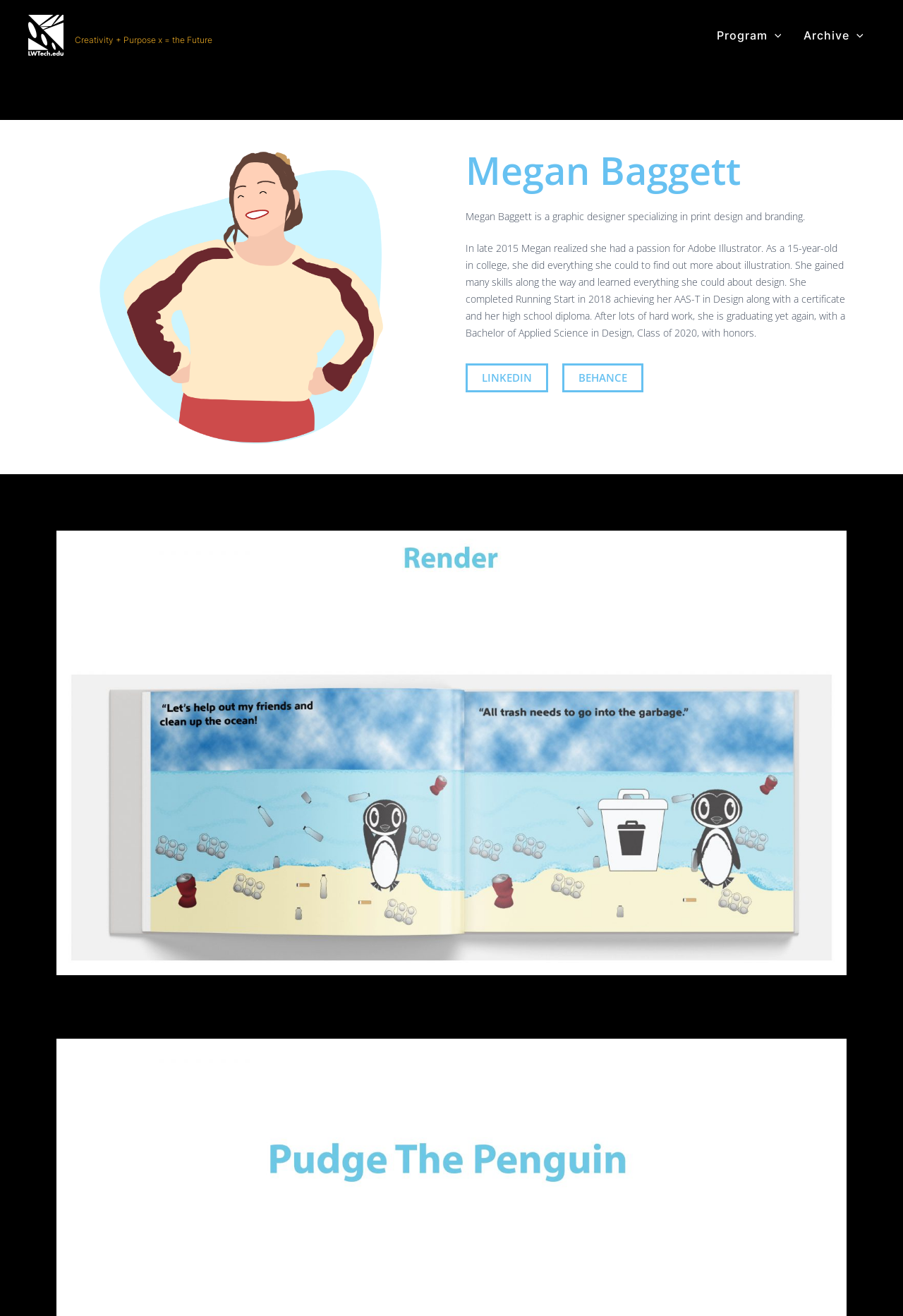Using the element description: "BASD Show Gallery", determine the bounding box coordinates. The coordinates should be in the format [left, top, right, bottom], with values between 0 and 1.

[0.083, 0.018, 0.171, 0.026]